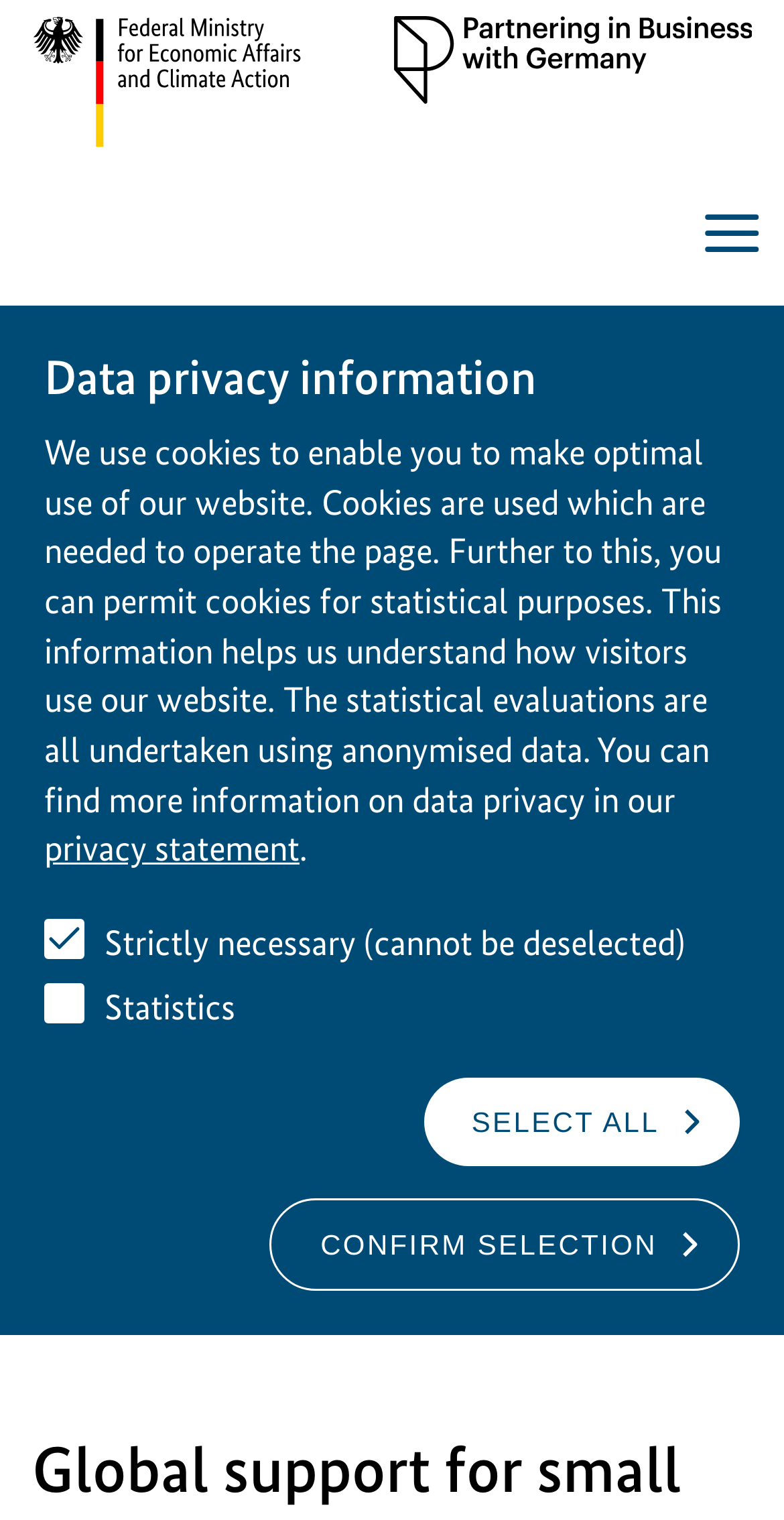Can you identify and provide the main heading of the webpage?

Partnering in Business with Germany